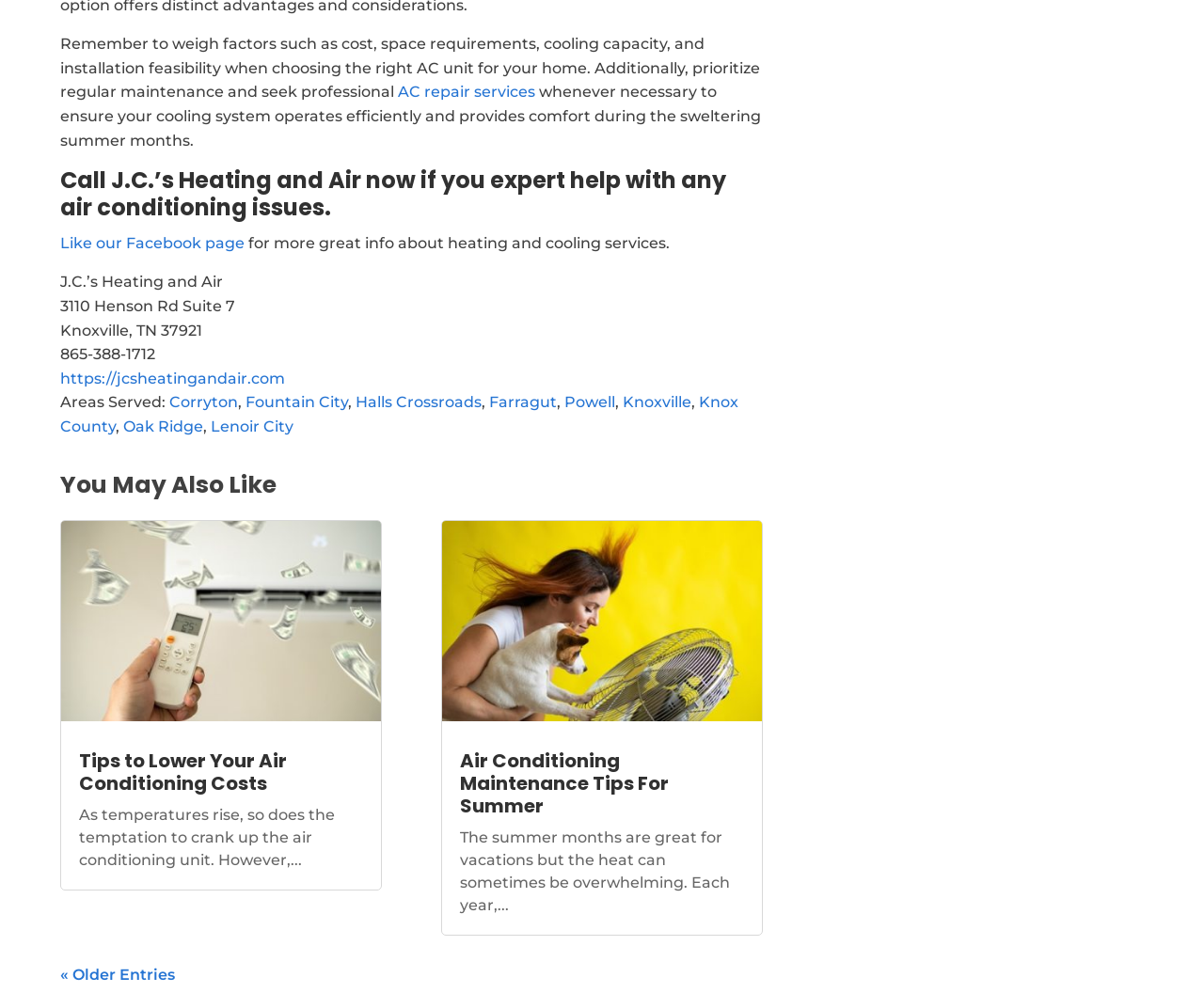What areas does J.C.'s Heating and Air serve?
Answer the question with a single word or phrase derived from the image.

Corryton, Fountain City, Halls Crossroads, etc.